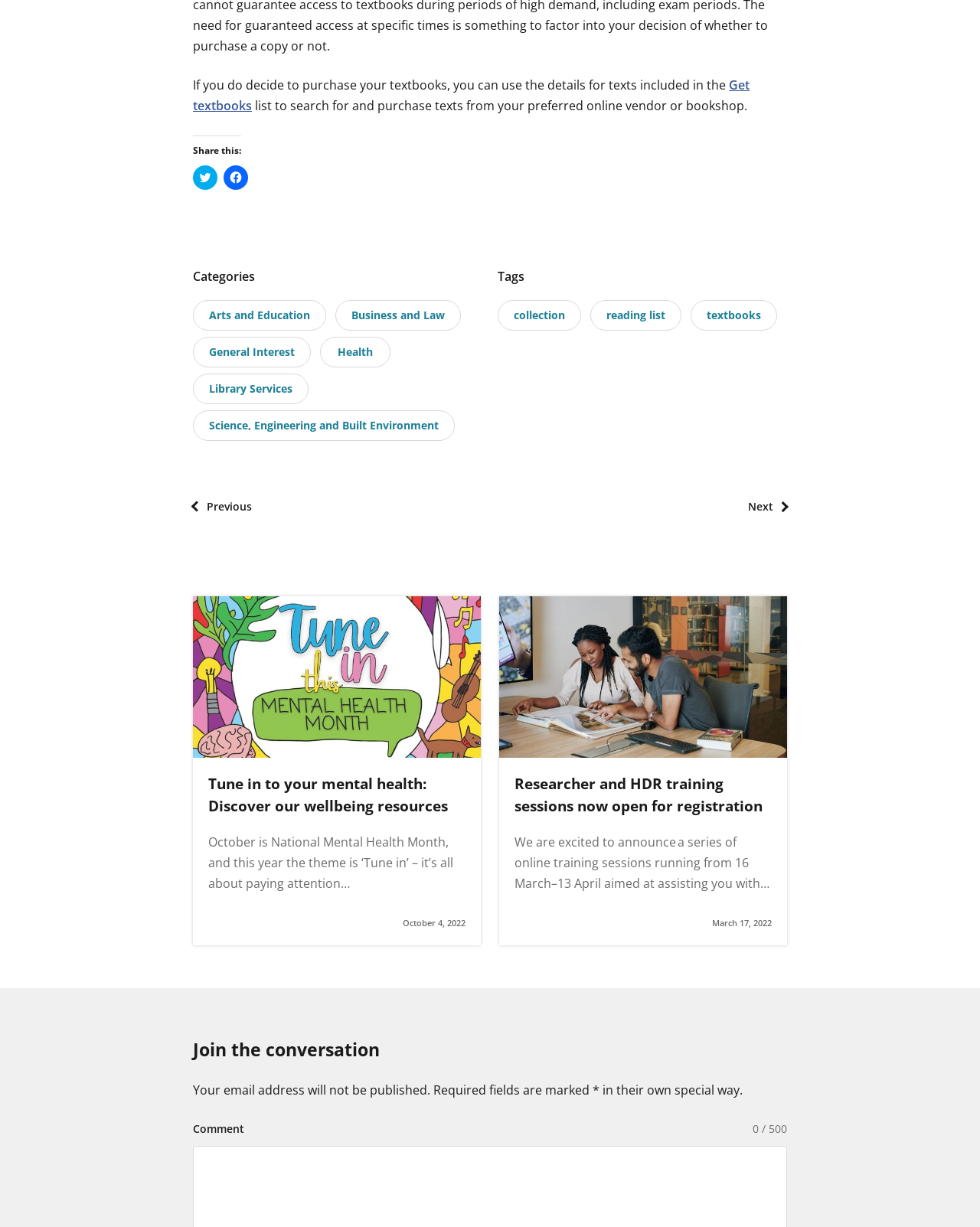Please specify the bounding box coordinates of the region to click in order to perform the following instruction: "Search for textbooks".

[0.197, 0.063, 0.765, 0.093]